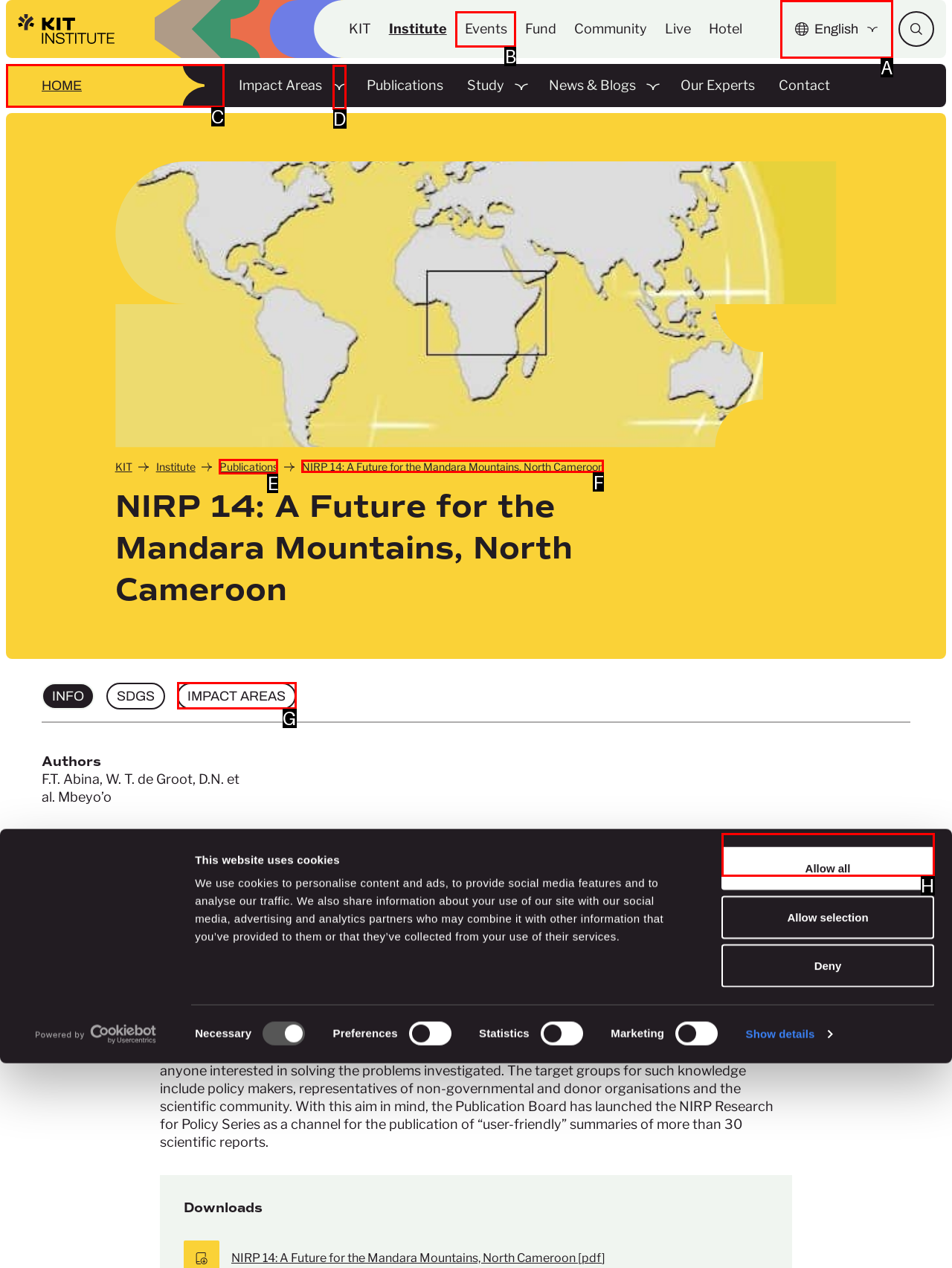To perform the task "View the NIRP 14 booklet information", which UI element's letter should you select? Provide the letter directly.

F